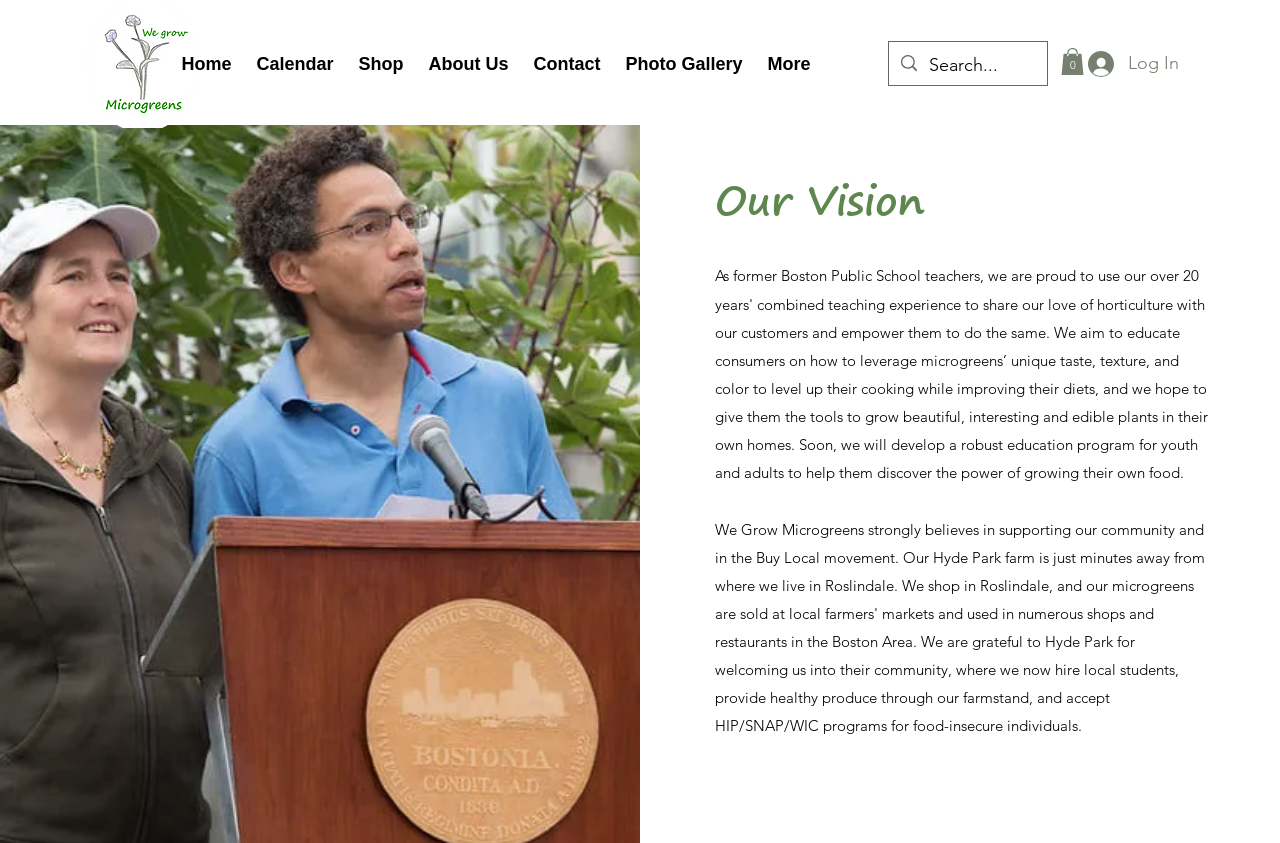Use a single word or phrase to answer the question: What is the company name?

We Grow Microgreens, LLC